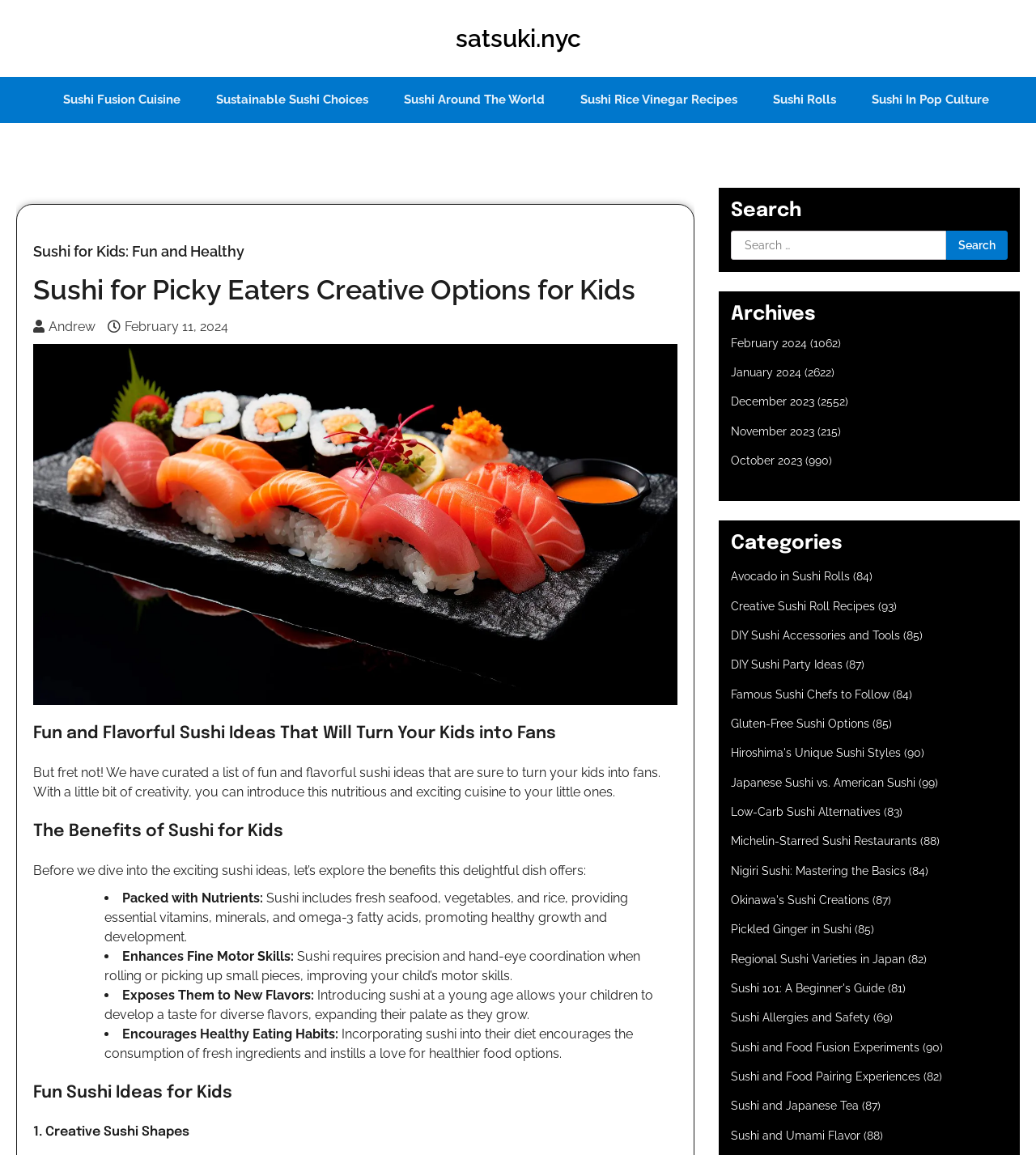Generate the text content of the main heading of the webpage.

Sushi for Picky Eaters Creative Options for Kids